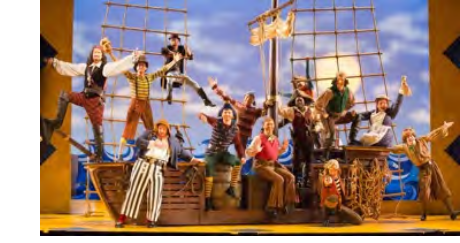What is the mood of the characters in the scene?
Based on the screenshot, provide a one-word or short-phrase response.

Joyful and playful